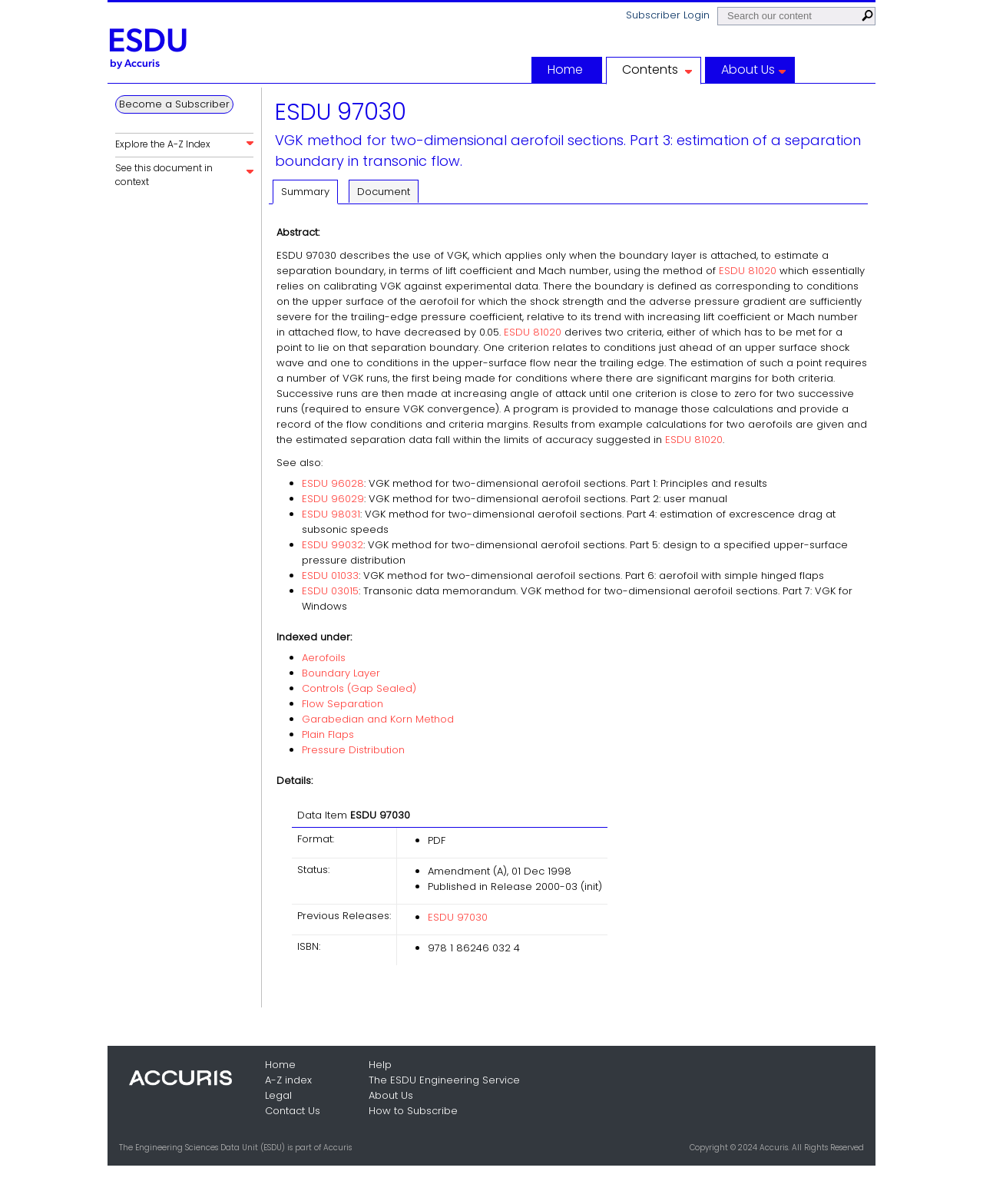Please specify the bounding box coordinates of the region to click in order to perform the following instruction: "Search our content".

[0.74, 0.008, 0.873, 0.018]